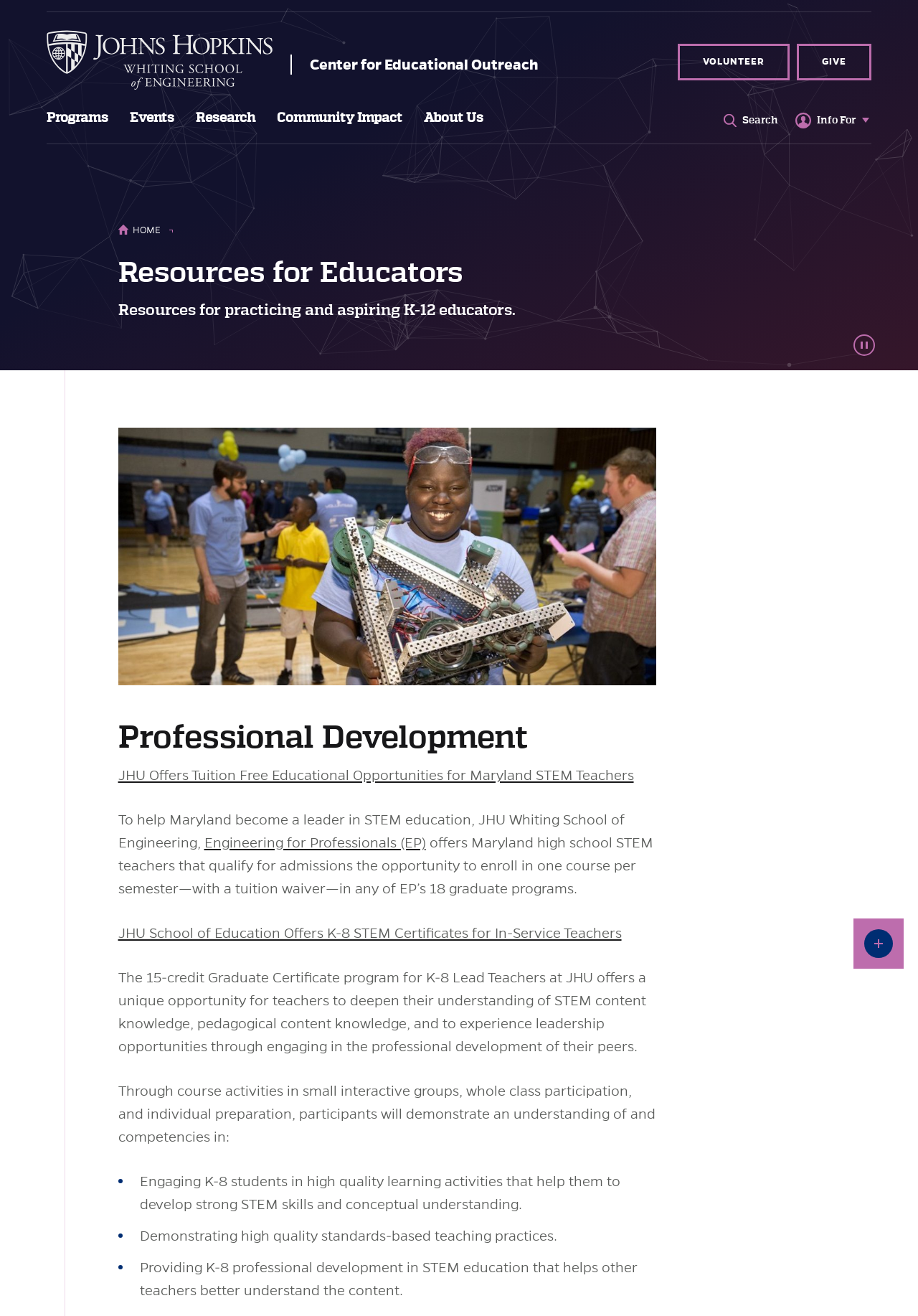Can you determine the bounding box coordinates of the area that needs to be clicked to fulfill the following instruction: "Open the 'Programs' menu"?

[0.118, 0.074, 0.129, 0.106]